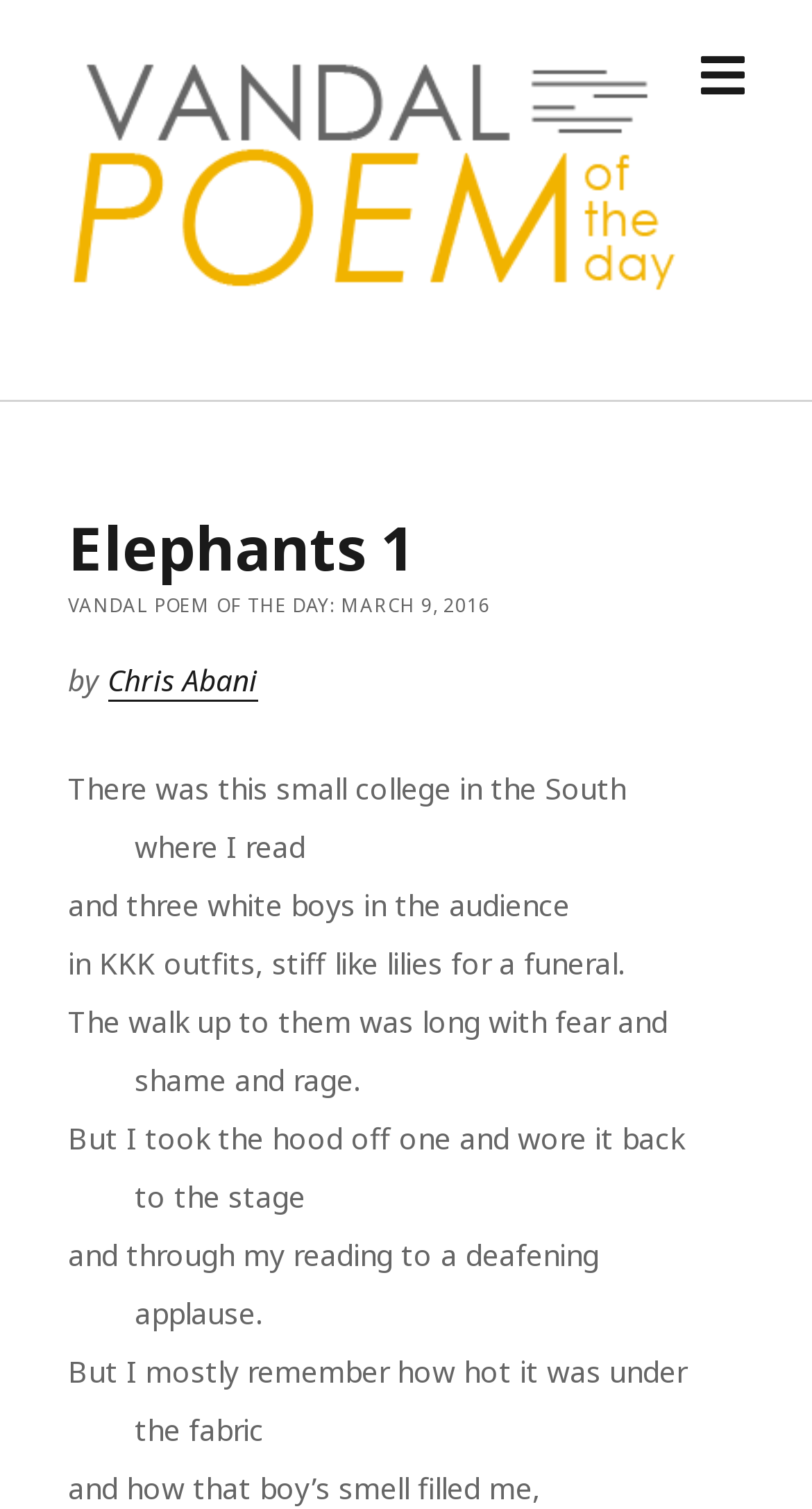Summarize the contents and layout of the webpage in detail.

The webpage is about a poem titled "Elephants 1" by Chris Abani, which is part of the "Vandal Poem of the Day" series. At the top left of the page, there is a link to "Vandal Poem of the Day" accompanied by an image with the same name. 

On the top right, there is a button to open a menu. Below the button, the title "Elephants 1" is displayed prominently. 

The poem itself is divided into several stanzas, with each line of text stacked vertically below the previous one. The poem starts with the line "There was this small college in the South where I read" and continues to describe a scene where the author reads at a college and encounters three white boys in KKK outfits. The poem explores themes of fear, shame, rage, and ultimately, defiance. 

Throughout the poem, the text is arranged in a single column, with each line building upon the previous one to create a sense of narrative flow. The overall layout is simple, with a focus on presenting the poem in a clear and readable format.